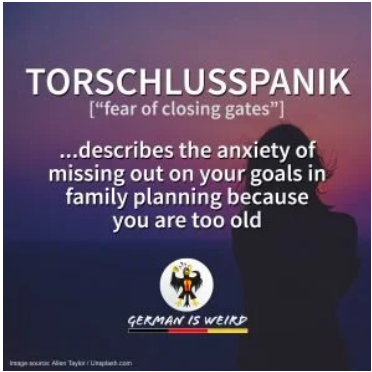Using details from the image, please answer the following question comprehensively:
Who is credited as the source of the visual backdrop?

The image credits Allen Taylor (Unsplash.com) as the source of the visual backdrop, merging a visually appealing design with insightful linguistic commentary.